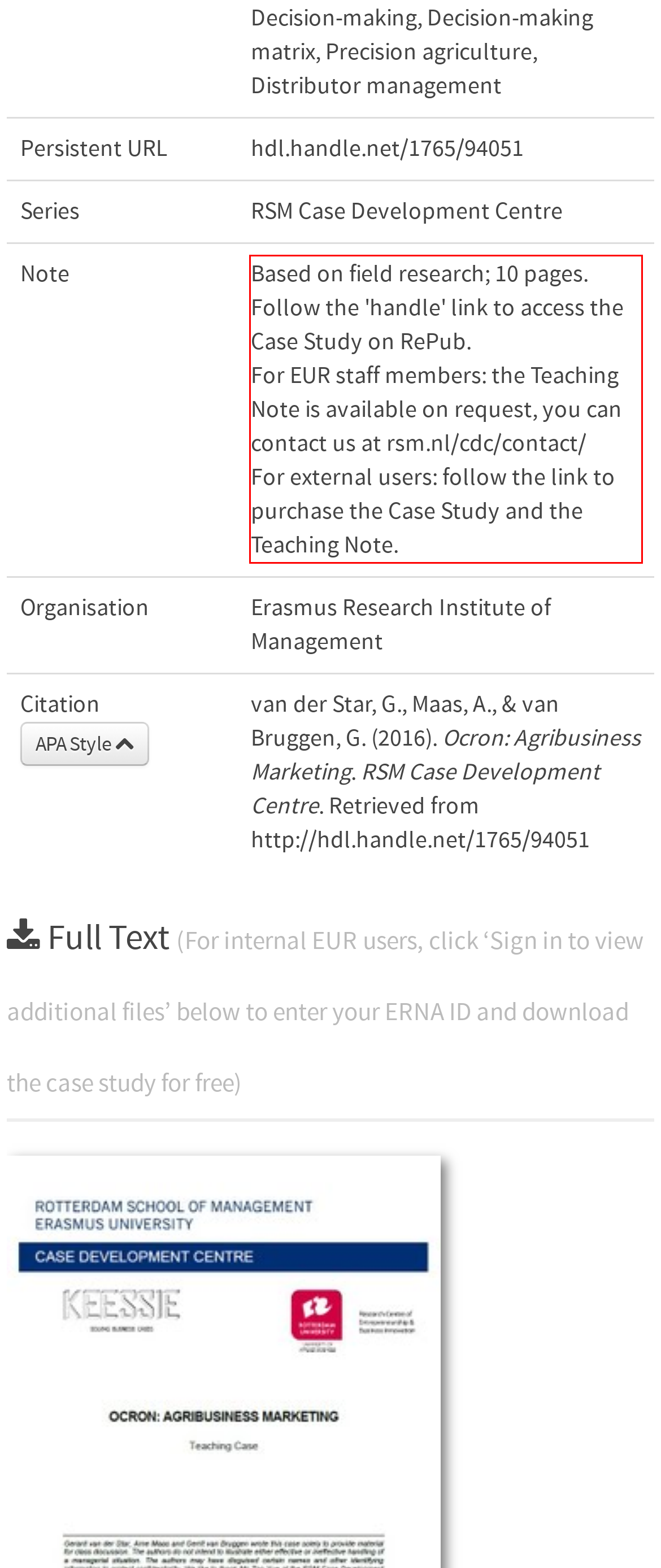Please extract the text content from the UI element enclosed by the red rectangle in the screenshot.

Based on field research; 10 pages. Follow the 'handle' link to access the Case Study on RePub. For EUR staff members: the Teaching Note is available on request, you can contact us at rsm.nl/cdc/contact/ For external users: follow the link to purchase the Case Study and the Teaching Note.